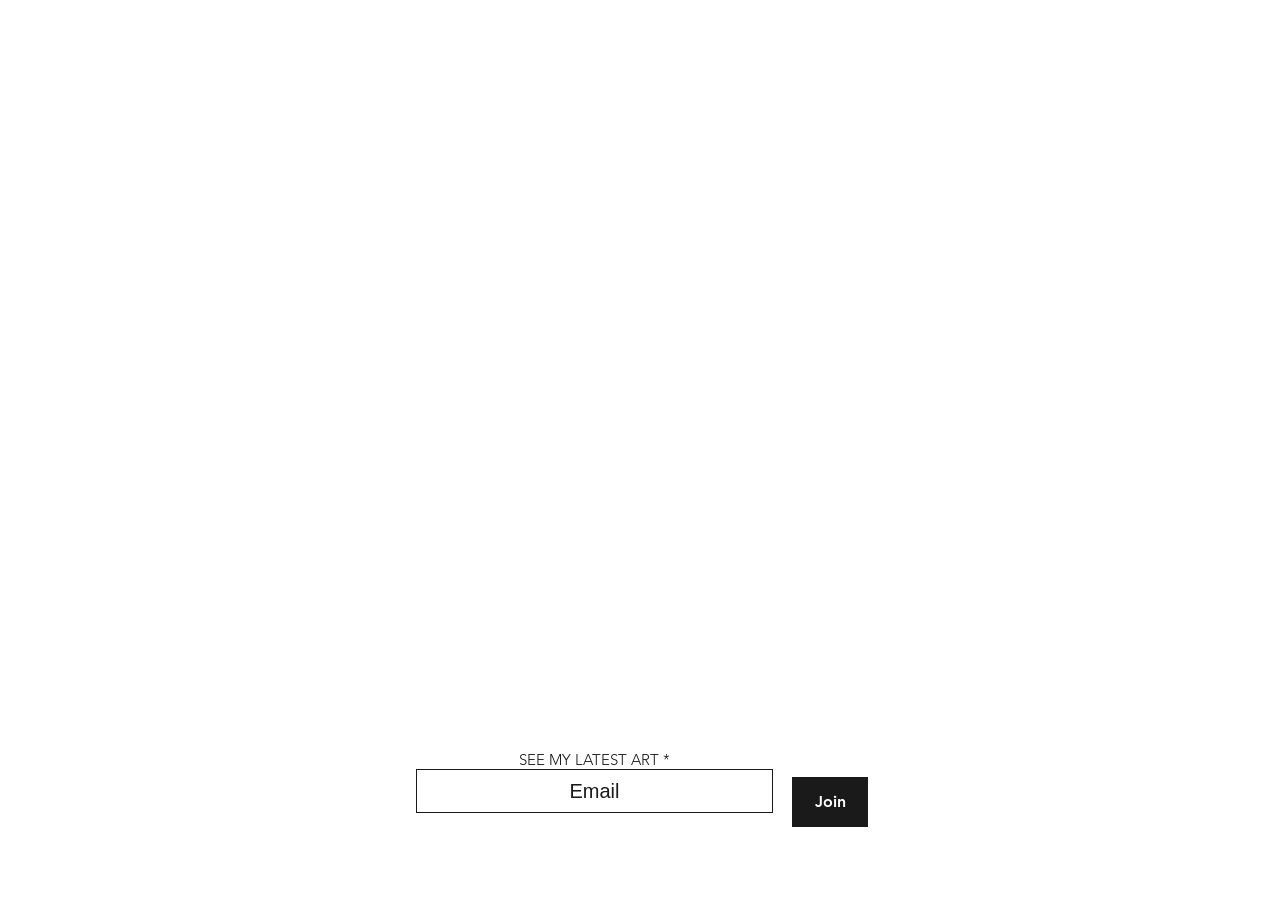Extract the bounding box coordinates of the UI element described by: "Join". The coordinates should include four float numbers ranging from 0 to 1, e.g., [left, top, right, bottom].

[0.619, 0.858, 0.678, 0.913]